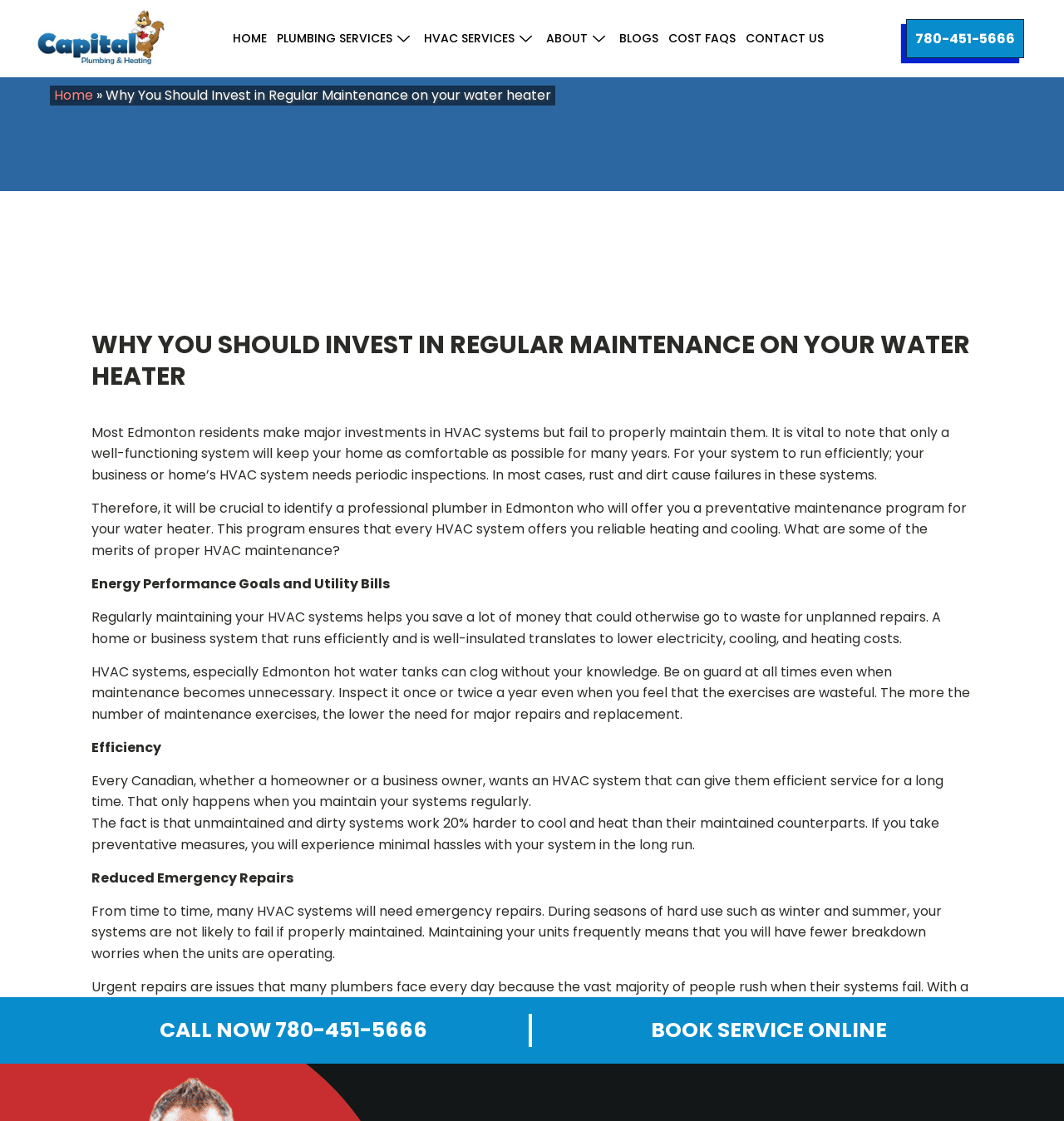Provide a brief response to the question below using one word or phrase:
Can I book a service online?

Yes